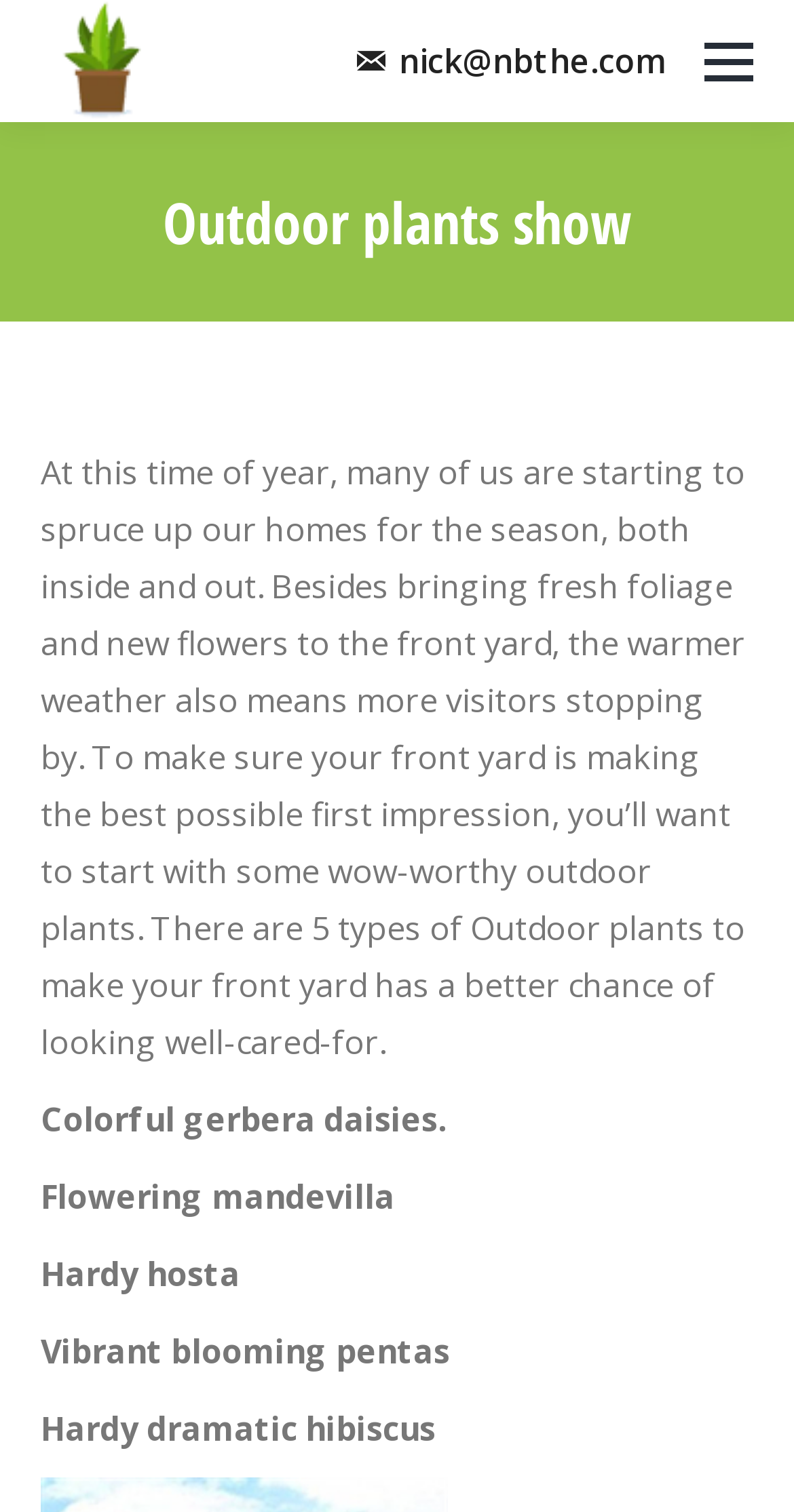Please specify the bounding box coordinates in the format (top-left x, top-left y, bottom-right x, bottom-right y), with all values as floating point numbers between 0 and 1. Identify the bounding box of the UI element described by: aria-label="Mobile menu icon"

[0.887, 0.026, 0.949, 0.055]